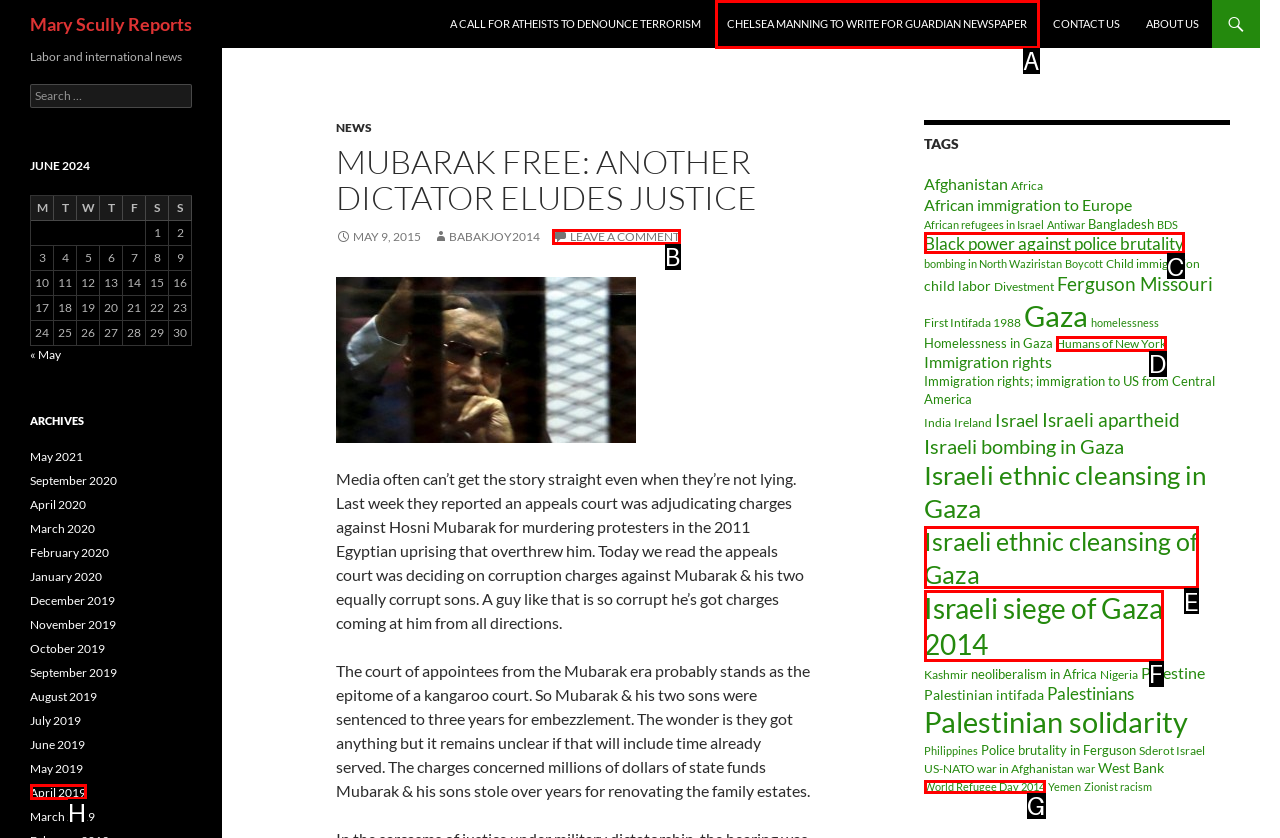Based on the given description: Black power against police brutality, determine which HTML element is the best match. Respond with the letter of the chosen option.

C